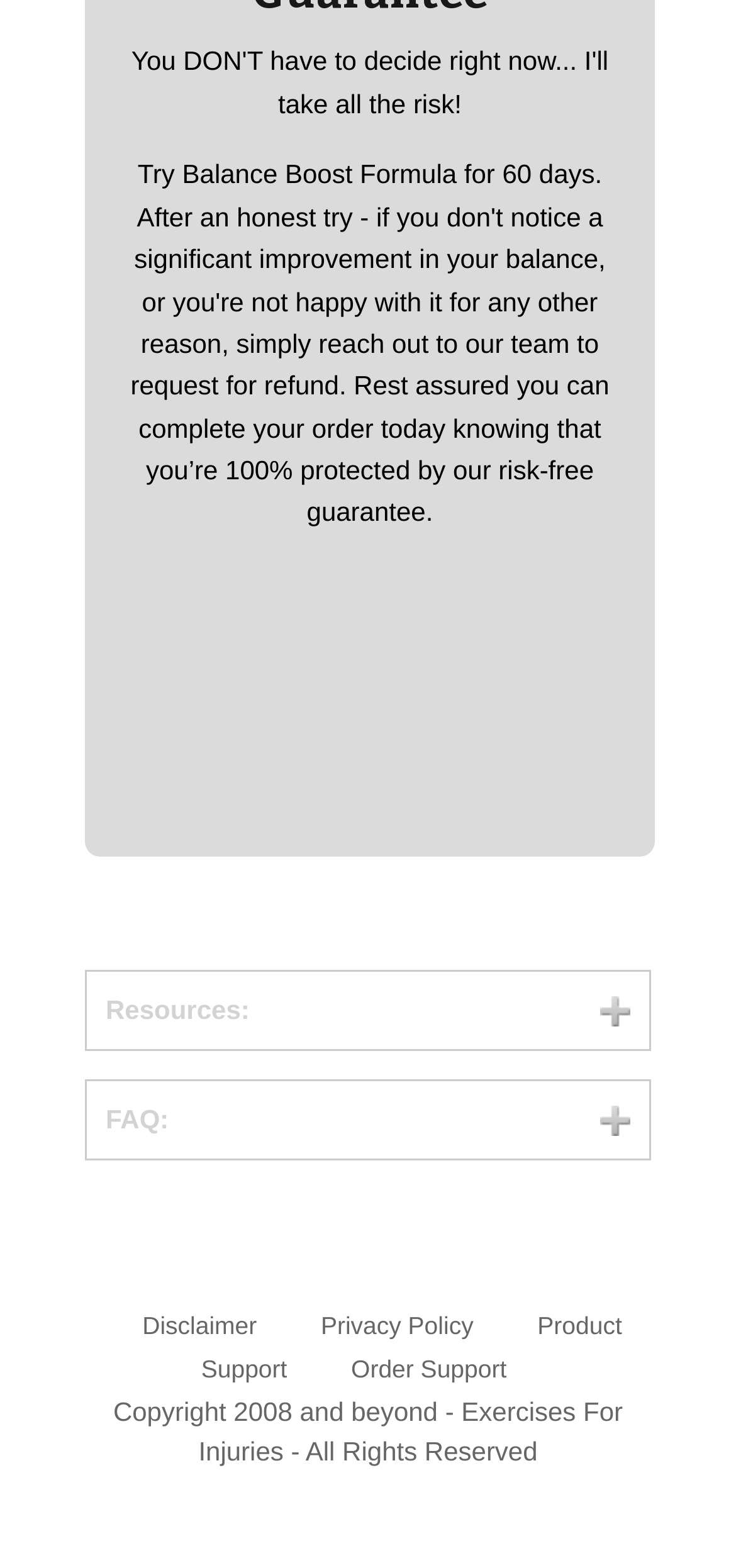Extract the bounding box coordinates for the UI element described as: "+".

[0.815, 0.705, 0.856, 0.724]